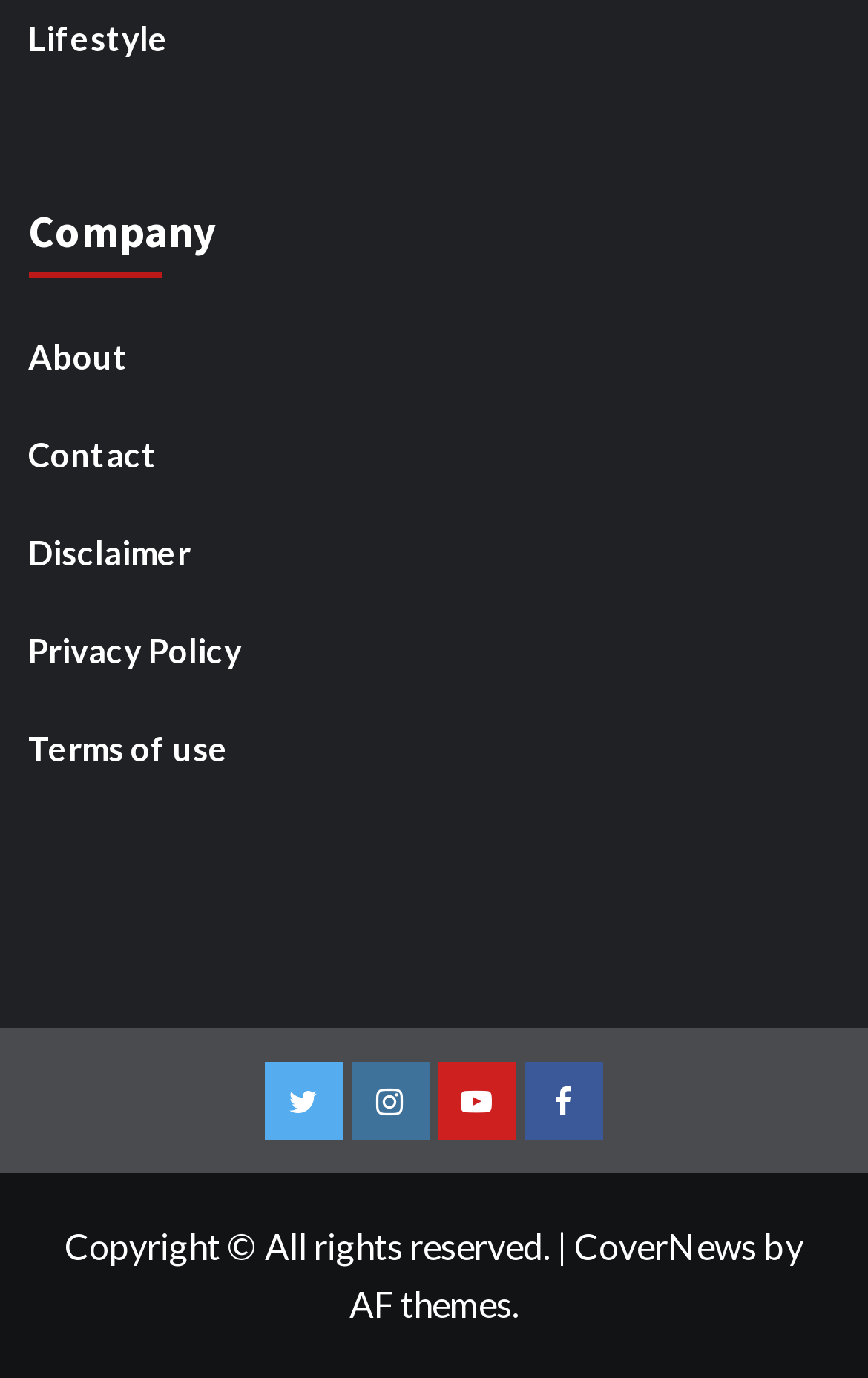How many social media links are there?
Please use the image to provide an in-depth answer to the question.

I counted the number of social media links at the bottom of the webpage, which are Twitter, Instagram, YouTube, and Facebook, and found that there are 4 social media links.